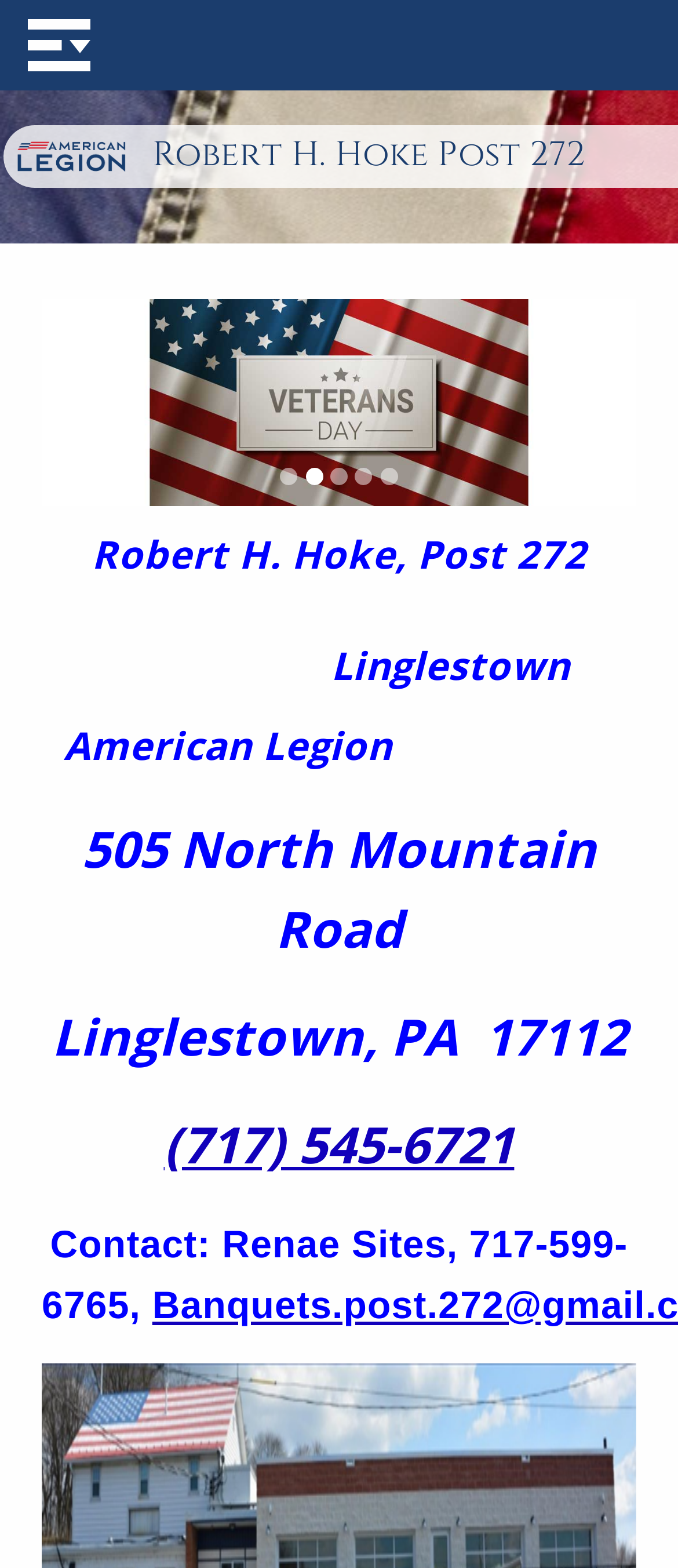Summarize the webpage with a detailed and informative caption.

The webpage is about the American Legion Post: Robert H. Hoke Post 272. At the top left corner, there is a small image, and next to it, a menu group is located. On the top right side, a larger logo image is displayed. 

Below the logo, a heading with the post's name "Robert H. Hoke Post 272" is centered. Underneath the heading, there are several elements arranged horizontally. On the left side, there is an image, followed by a "Previous" group. On the right side, there is an image, followed by a "Next" group. In between, there are five circular images, each with a corresponding "Circle" group.

Below these elements, there are several blocks of text. The first block displays the post's name and number. The second block is a series of blank spaces. The third block shows the post's affiliation, "Linglestown American Legion". The fourth block displays the post's address, "505 North Mountain Road, Linglestown, PA 17112". 

Further down, there is a link to a phone number, "(717) 545-6721", and finally, a block of text with contact information, including a name and phone number.